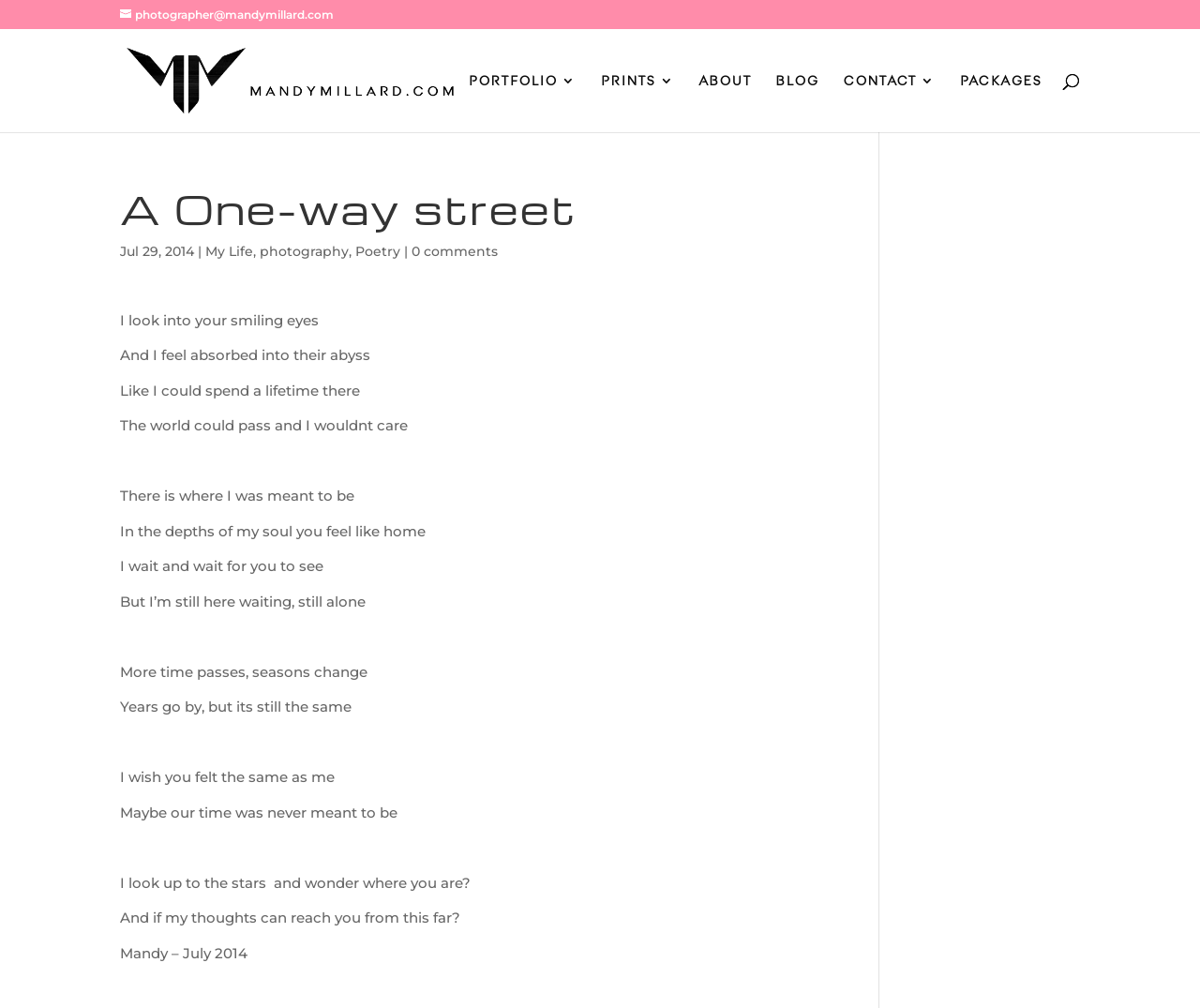Locate and provide the bounding box coordinates for the HTML element that matches this description: "0 comments".

[0.343, 0.241, 0.415, 0.258]